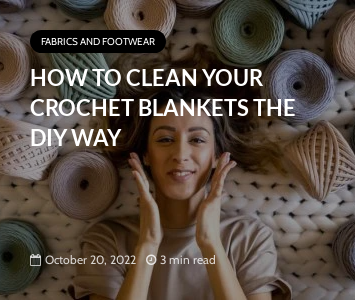Give a comprehensive caption that covers the entire image content.

The image features a guide titled "How to Clean Your Crochet Blankets the DIY Way," aimed at individuals looking to maintain their crochet blankets. It is associated with the category “Fabrics and Footwear” and is dated October 20, 2022. The article offers insights that can be read in approximately three minutes. The design showcases a relaxed individual with a cheerful expression, positioned among various crochet materials in soft, inviting colors, suggesting a warm and comforting atmosphere related to home care and DIY projects.